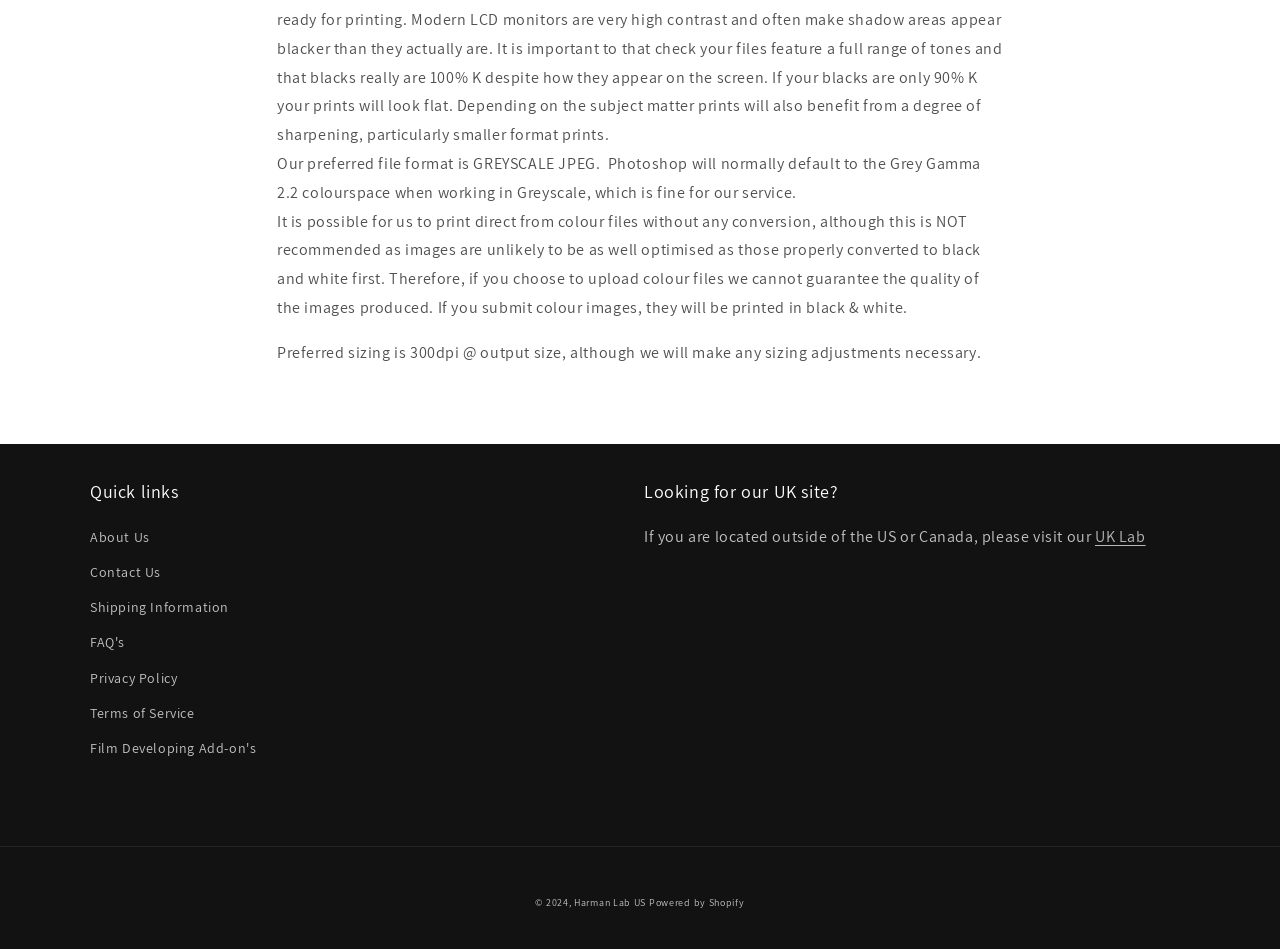Specify the bounding box coordinates of the area to click in order to execute this command: 'Check Terms of Service'. The coordinates should consist of four float numbers ranging from 0 to 1, and should be formatted as [left, top, right, bottom].

[0.07, 0.733, 0.152, 0.77]